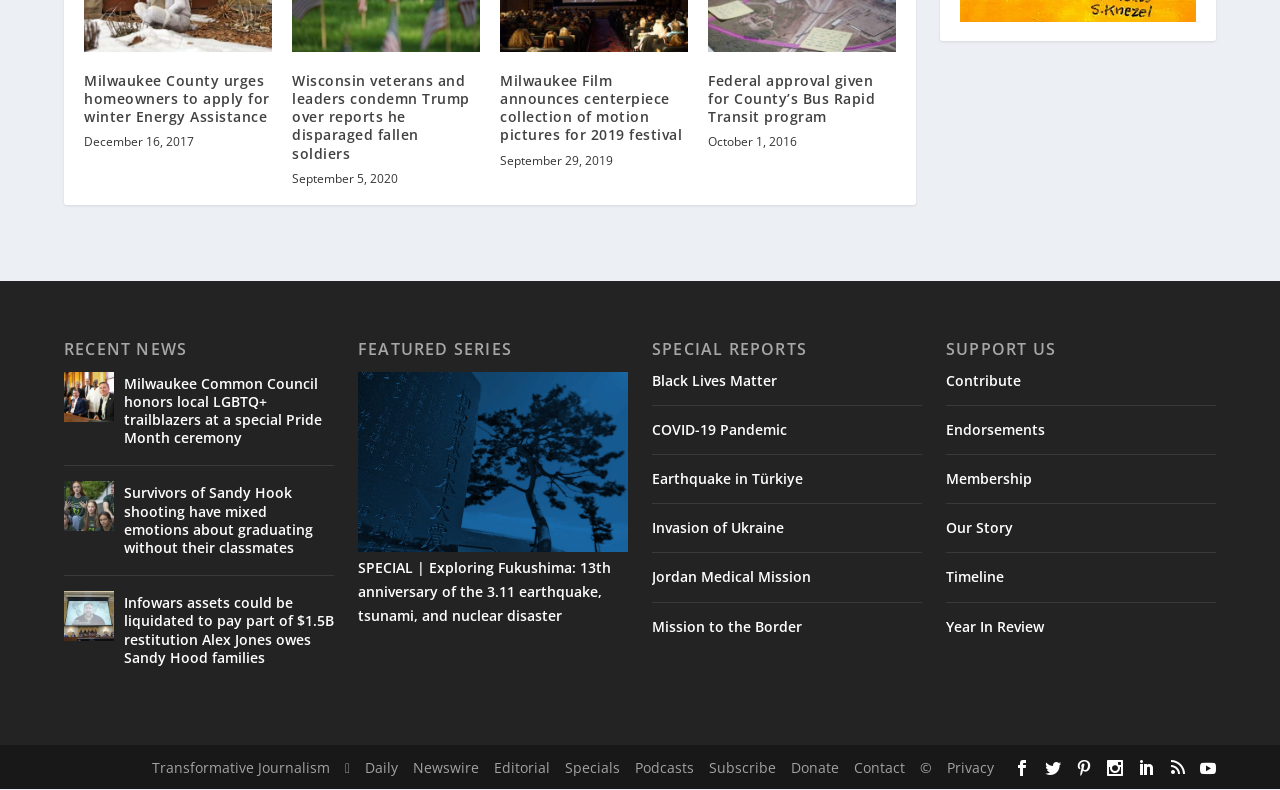How many images are there in the 'RECENT NEWS' section?
Refer to the image and respond with a one-word or short-phrase answer.

3